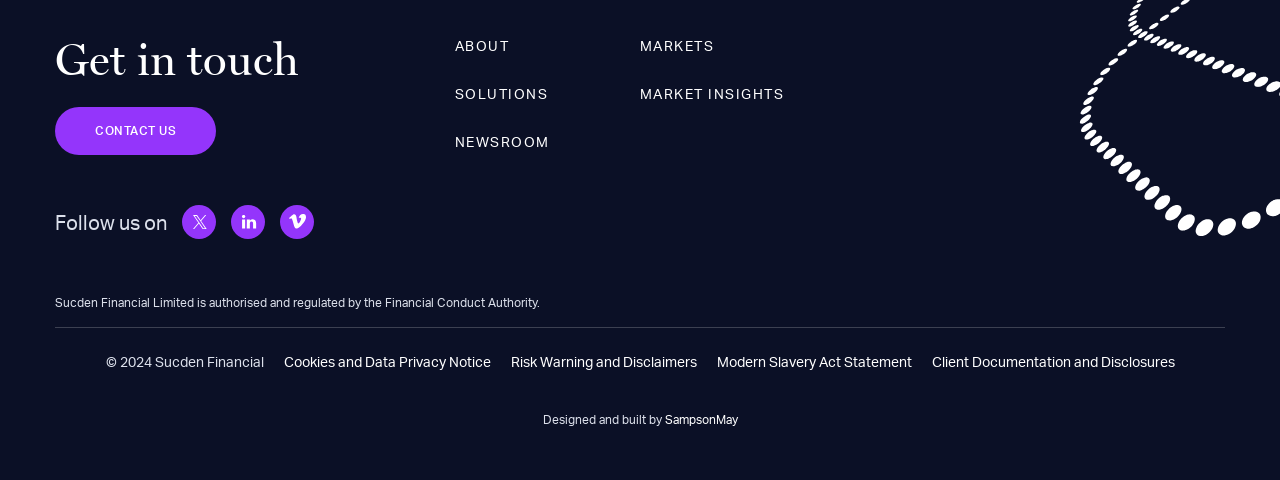Utilize the details in the image to give a detailed response to the question: How many social media links are there?

There are three social media links: 'Follow us on X.com', 'LinkedIn', and 'Vimeo', which are located below the 'Get in touch' heading.